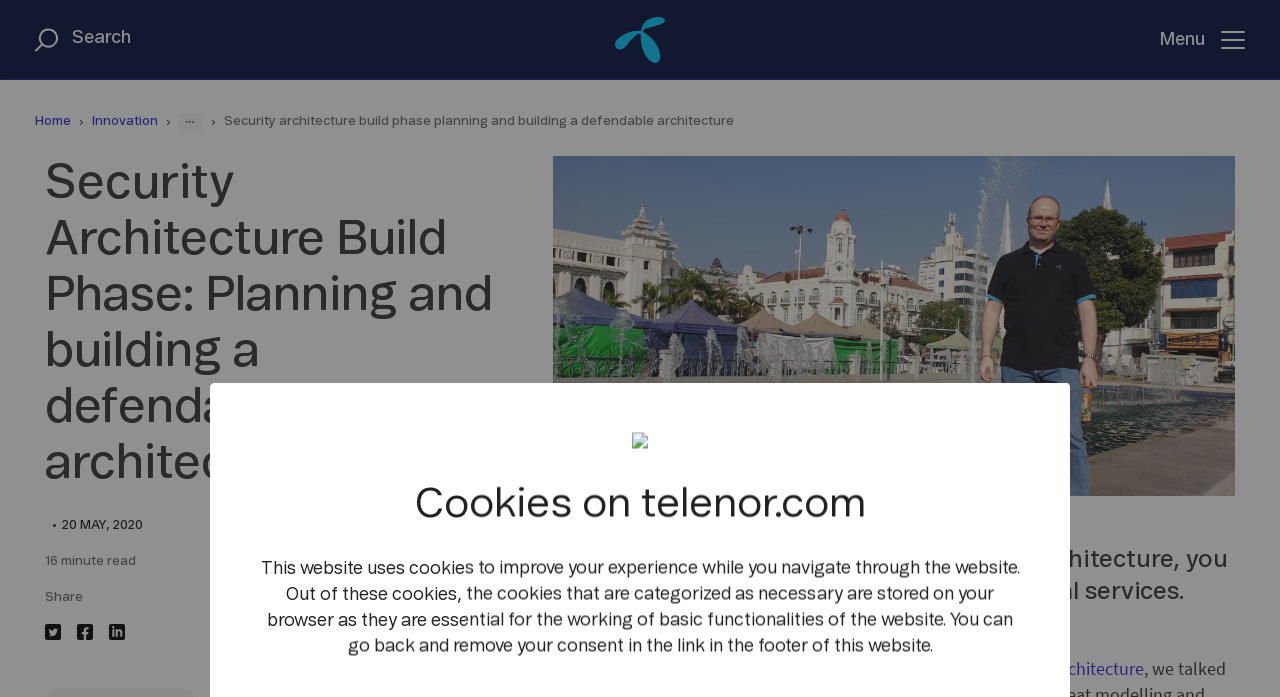Please provide a detailed answer to the question below by examining the image:
What is the purpose of the defendable architecture?

I found the purpose of the defendable architecture by reading the static text element on the webpage, which is located below the image. The static text element contains the text 'By following the principles of defendable architecture, you will come a long way towards securing critical services'.